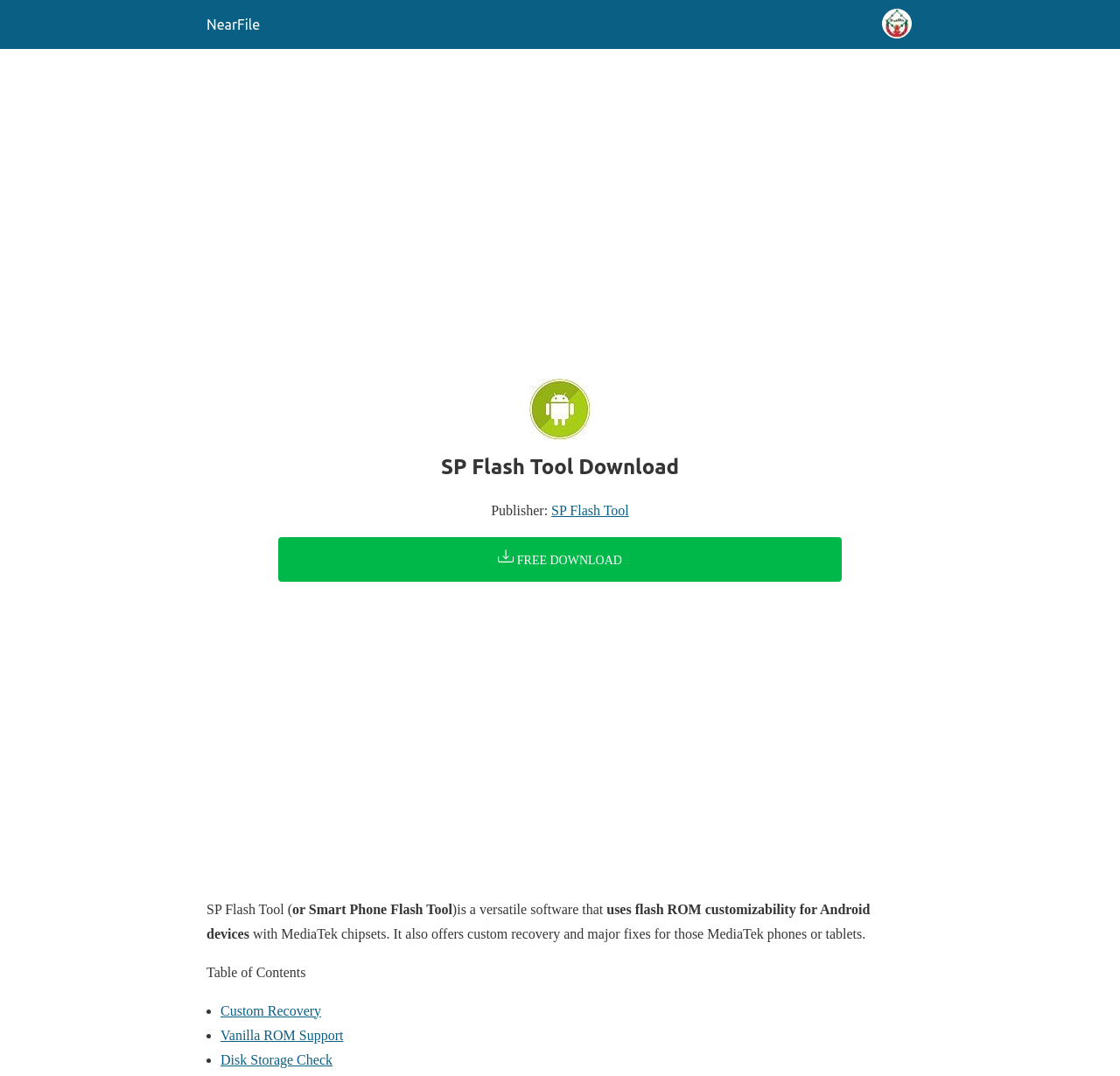Please provide the bounding box coordinates for the element that needs to be clicked to perform the following instruction: "Click on the 'Teens The Top 6 States for Teens Struggling with Behavioral Issues' link". The coordinates should be given as four float numbers between 0 and 1, i.e., [left, top, right, bottom].

None